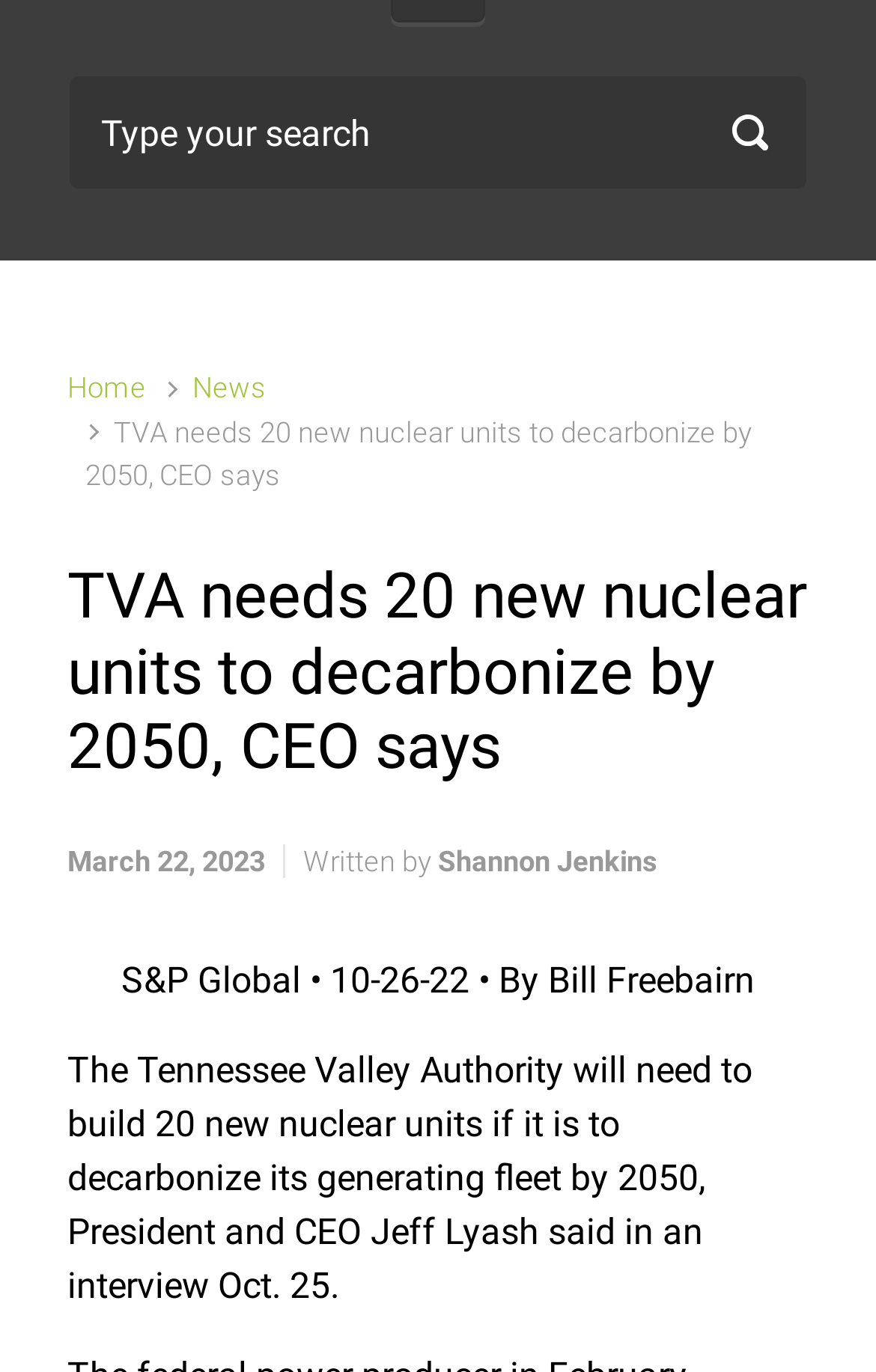Provide the bounding box coordinates of the UI element this sentence describes: "Shannon Jenkins".

[0.5, 0.615, 0.751, 0.64]